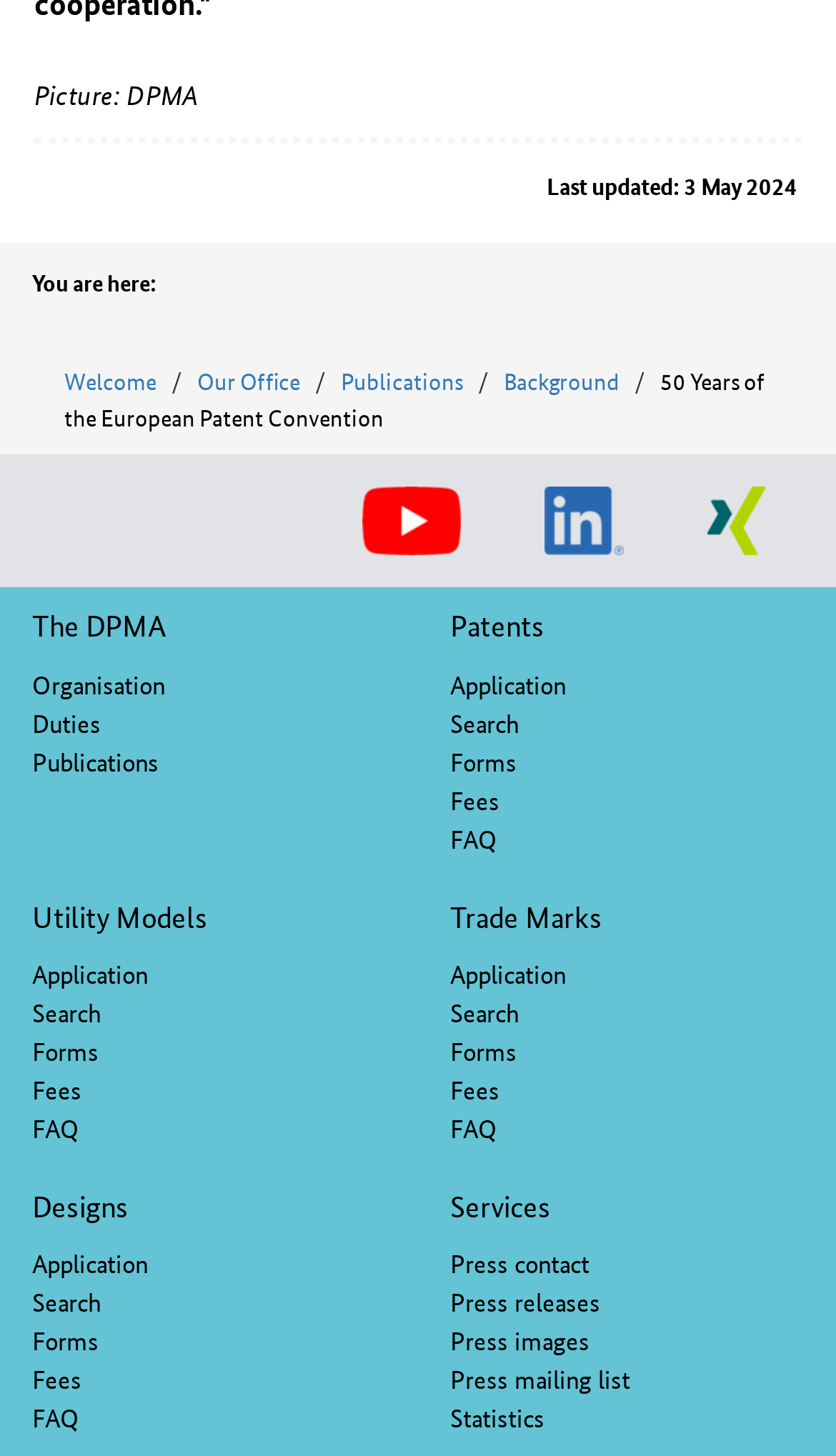What is the name of the organization?
Please provide a comprehensive answer based on the visual information in the image.

The name of the organization can be found at the top of the webpage, where it says 'Picture: DPMA'.